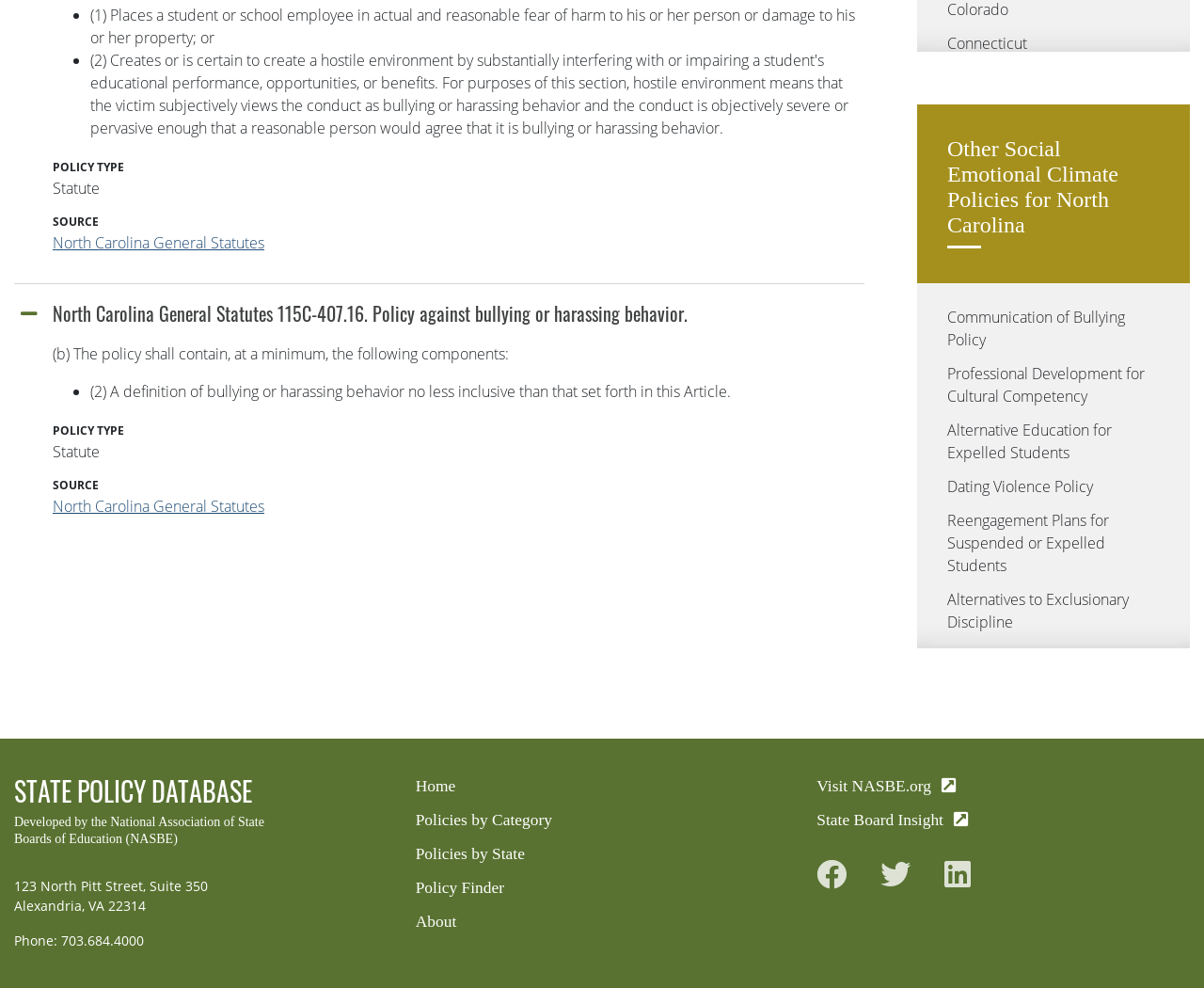Determine the bounding box coordinates for the HTML element mentioned in the following description: "Twitter". The coordinates should be a list of four floats ranging from 0 to 1, represented as [left, top, right, bottom].

[0.731, 0.869, 0.756, 0.9]